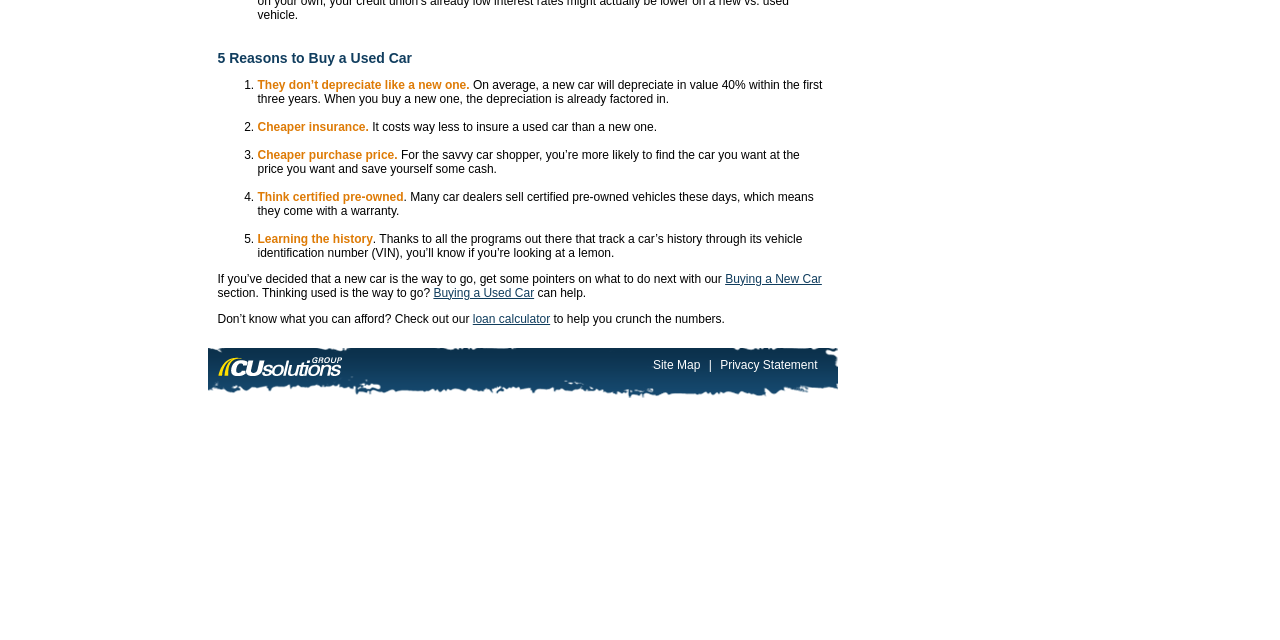Using the webpage screenshot, locate the HTML element that fits the following description and provide its bounding box: "Buying a Used Car".

[0.339, 0.446, 0.417, 0.468]